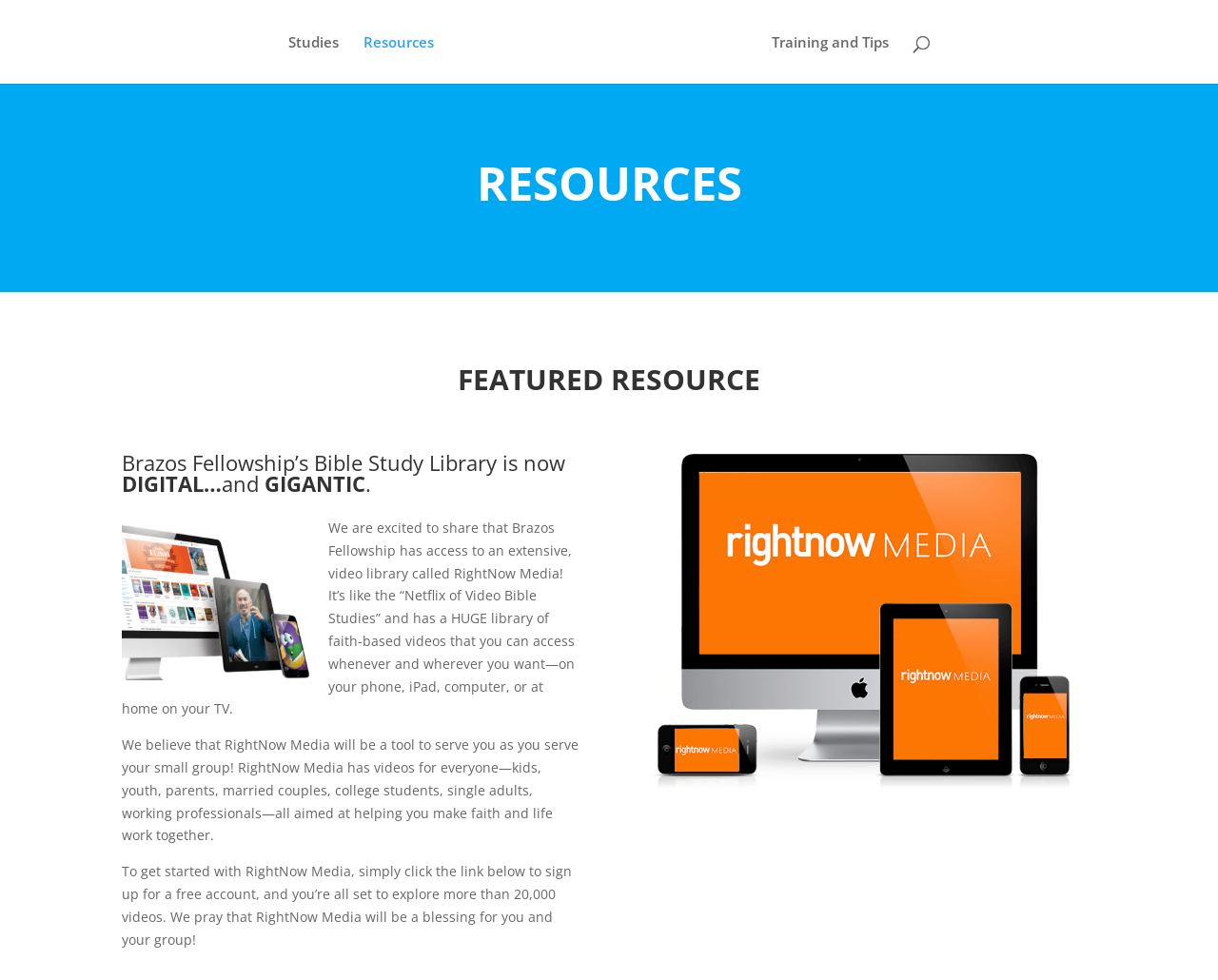Please reply with a single word or brief phrase to the question: 
What is the name of the fellowship mentioned?

Brazos Fellowship